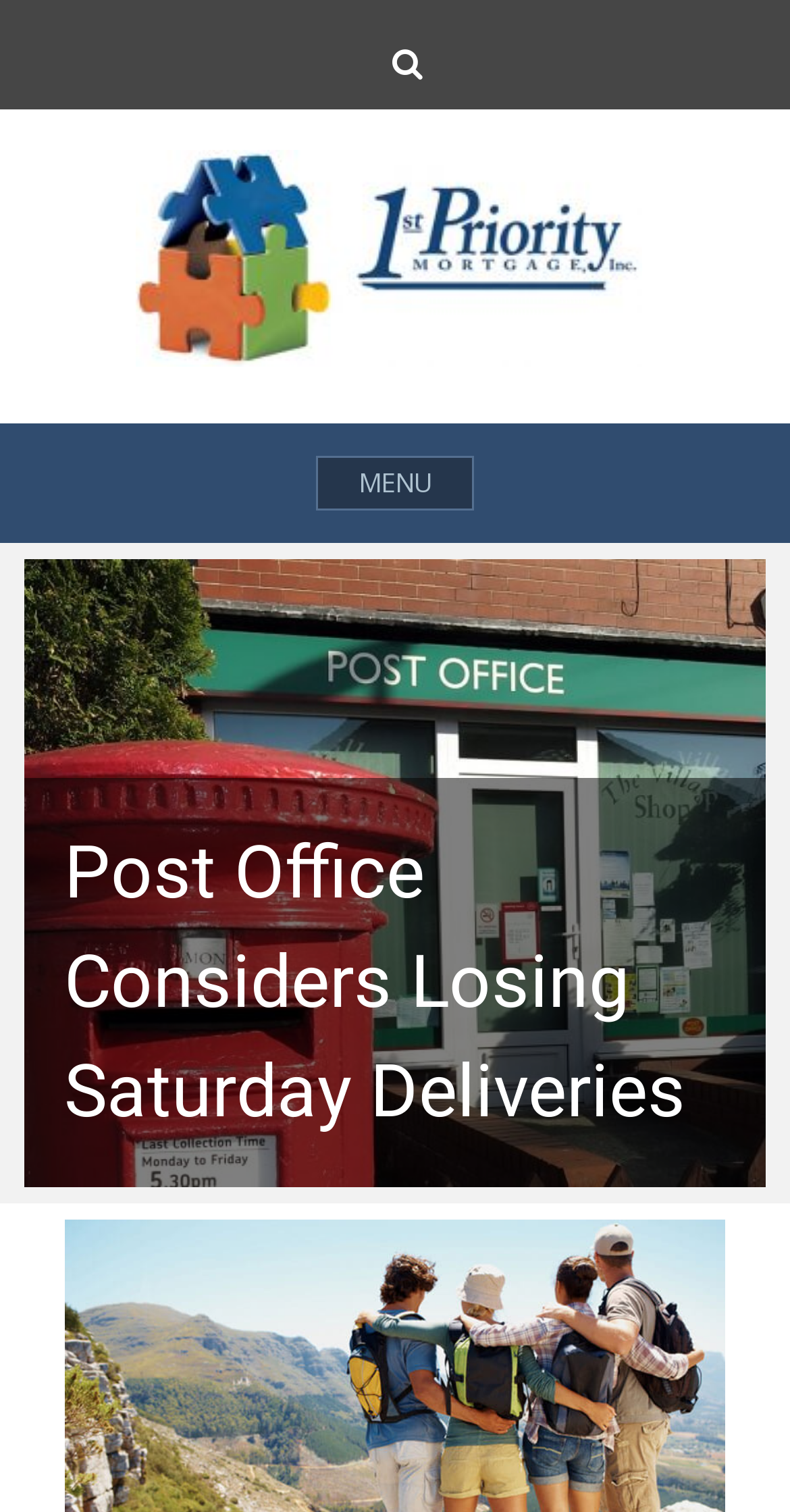Give the bounding box coordinates for the element described by: "Menu".

[0.4, 0.301, 0.6, 0.337]